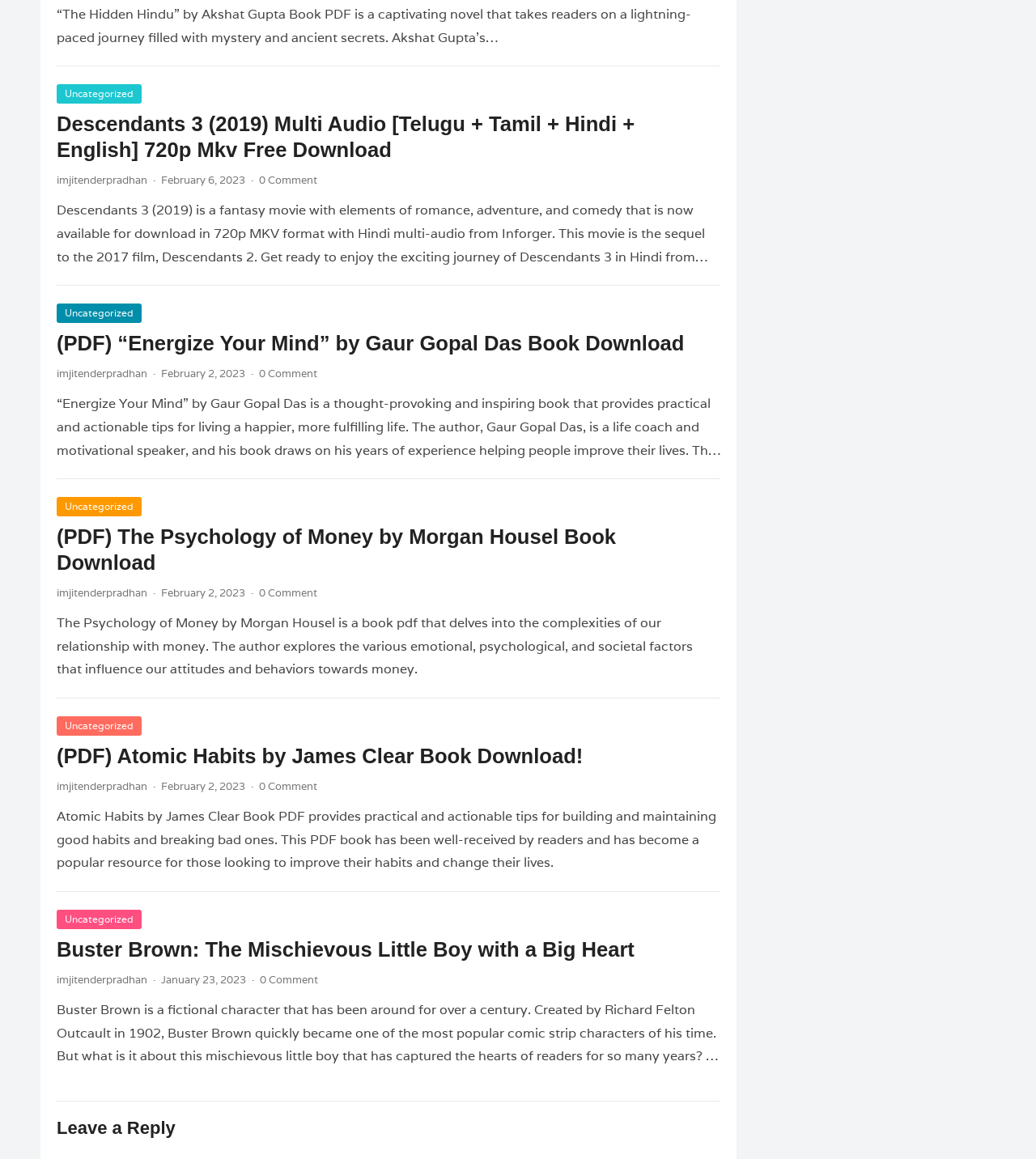Who is the author of 'Energize Your Mind'?
Could you please answer the question thoroughly and with as much detail as possible?

The author of 'Energize Your Mind' is obtained by reading the link element with ID 355, which contains the text '(PDF) “Energize Your Mind” by Gaur Gopal Das Book Download'. The author's name is extracted from this text.